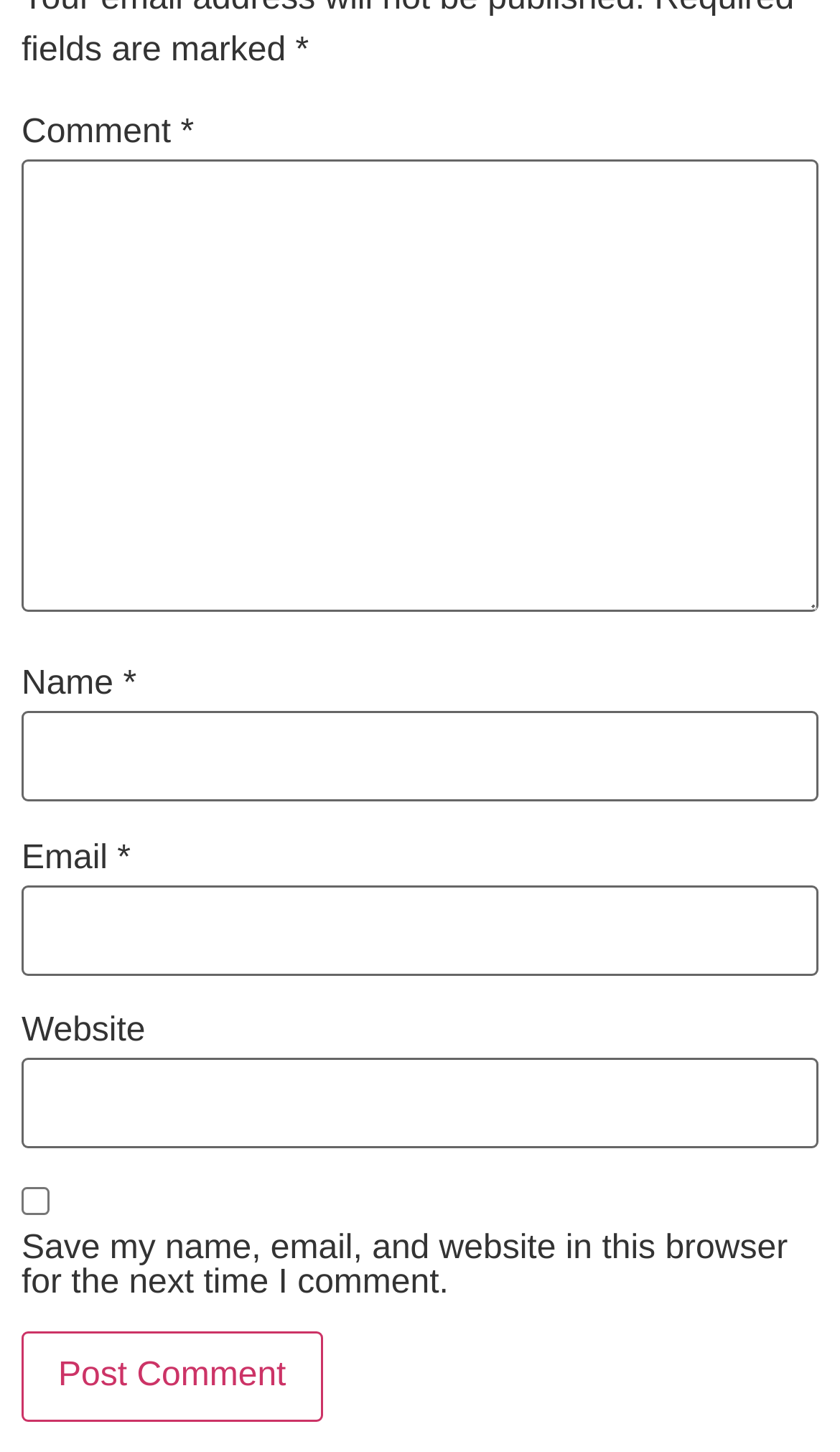Respond to the question below with a concise word or phrase:
What is the label above the first textbox?

Comment